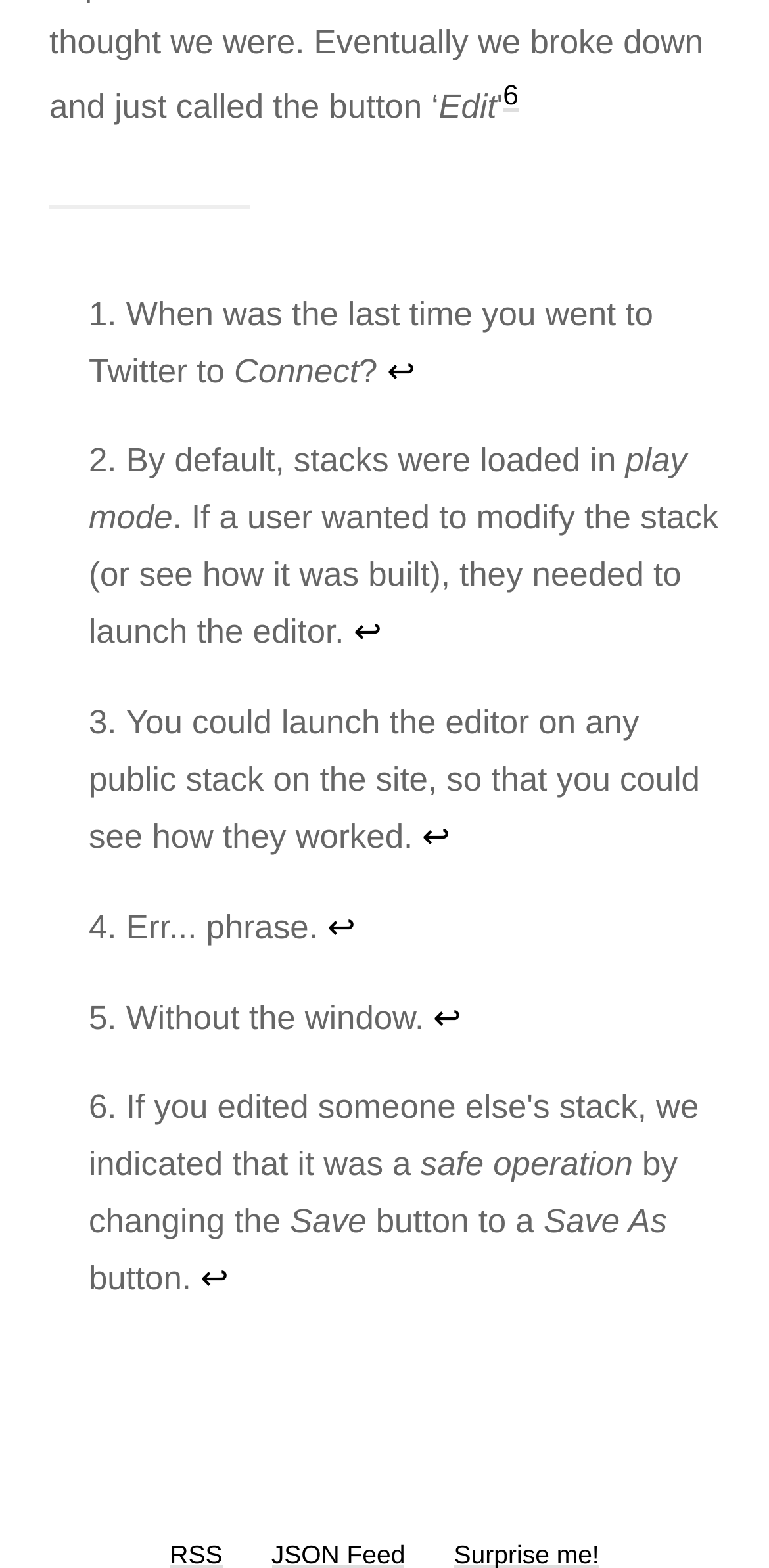Please provide a brief answer to the following inquiry using a single word or phrase:
What is the first item in the list?

1.